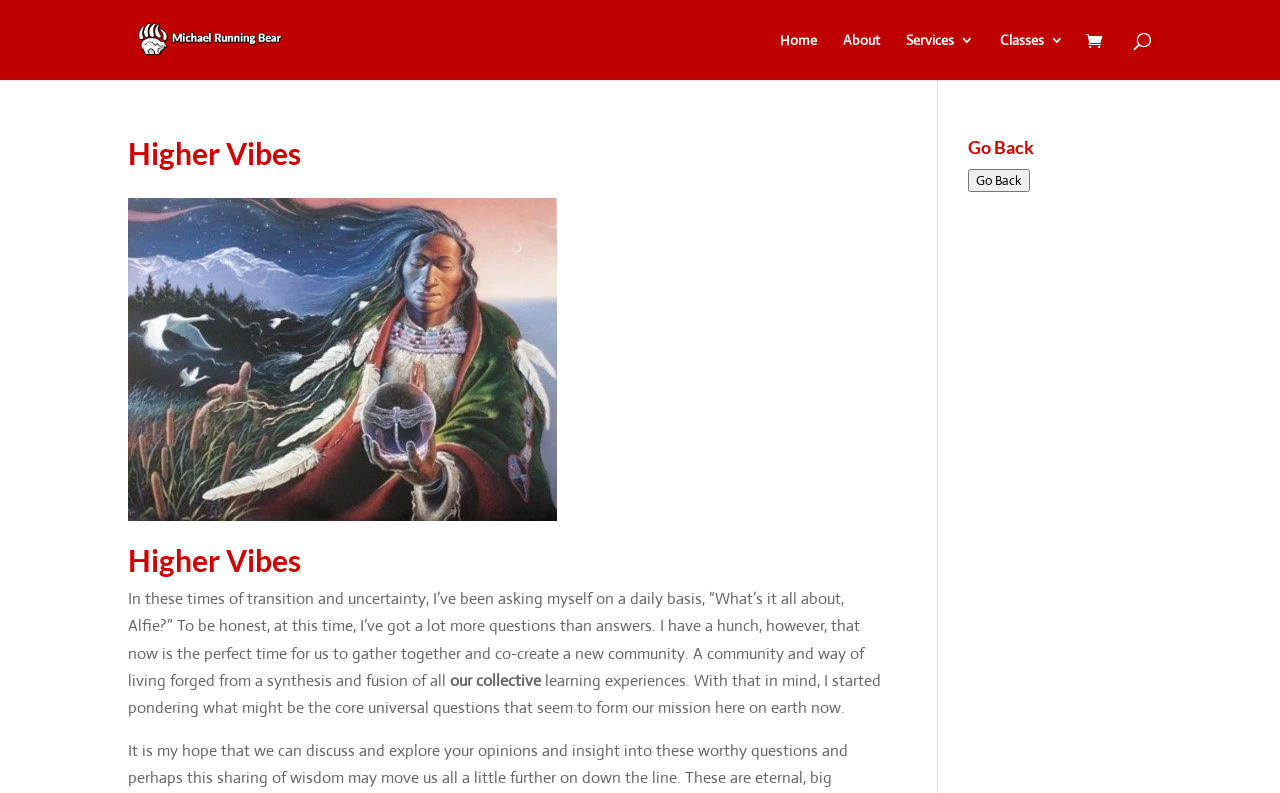Using the webpage screenshot and the element description About, determine the bounding box coordinates. Specify the coordinates in the format (top-left x, top-left y, bottom-right x, bottom-right y) with values ranging from 0 to 1.

[0.659, 0.042, 0.688, 0.101]